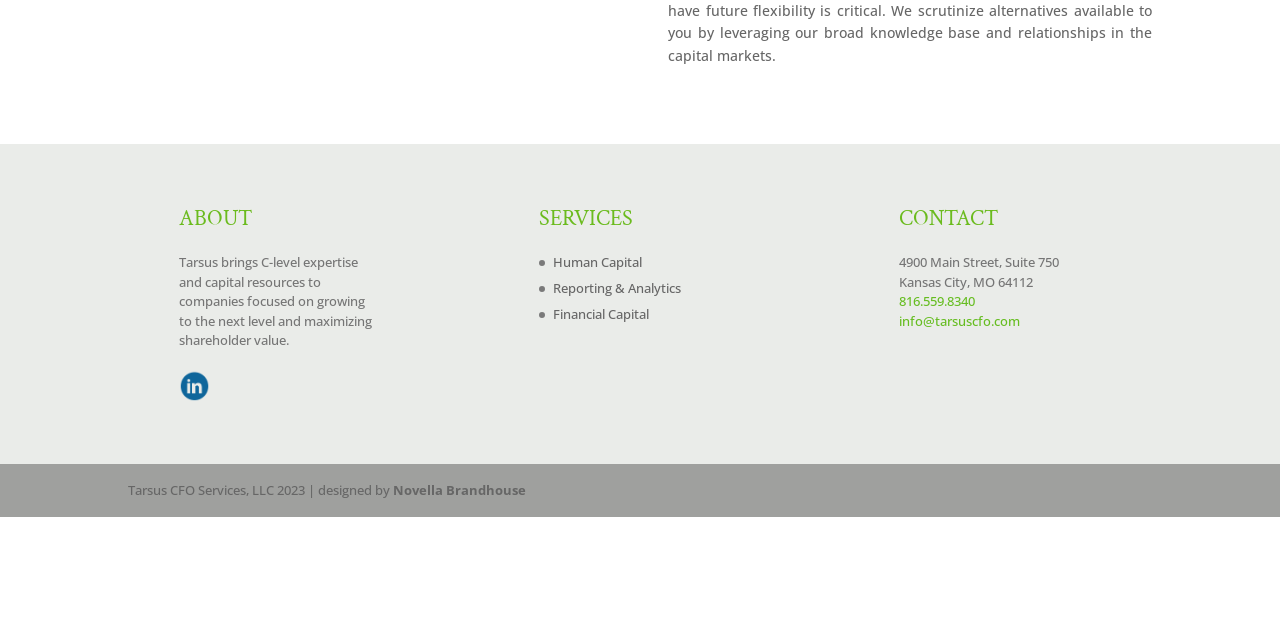Give the bounding box coordinates for this UI element: "Reporting & Analytics". The coordinates should be four float numbers between 0 and 1, arranged as [left, top, right, bottom].

[0.432, 0.437, 0.532, 0.465]